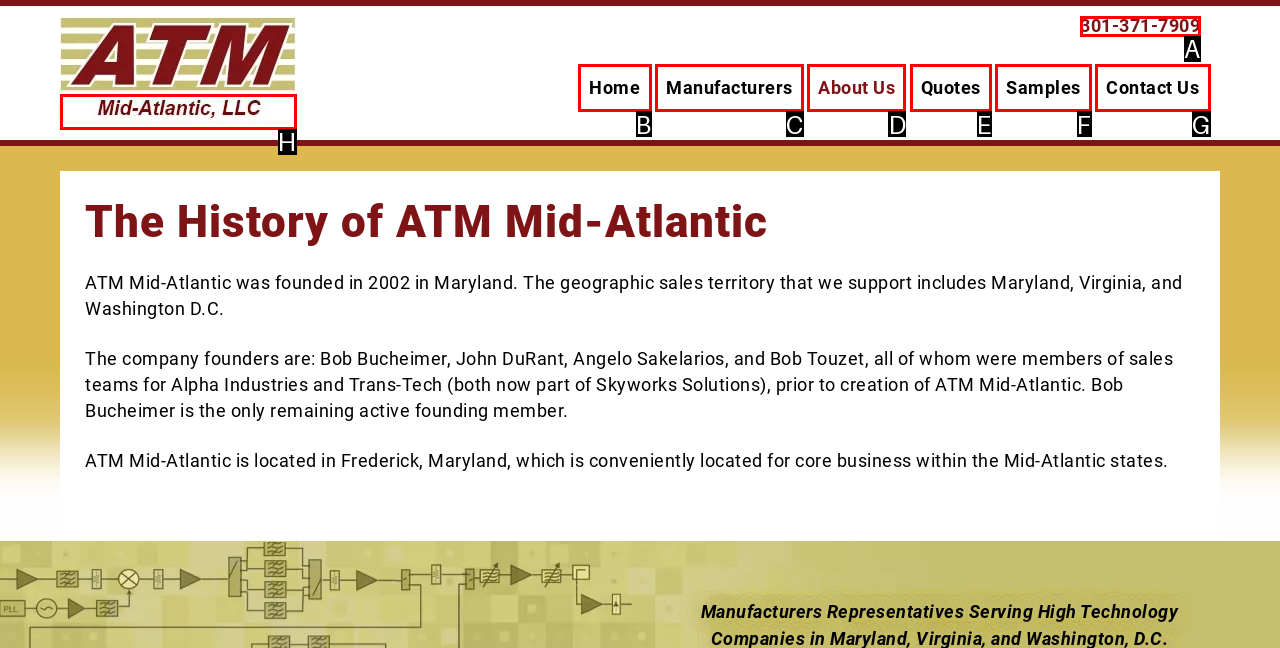Refer to the element description: Start a telemedicine call with and identify the matching HTML element. State your answer with the appropriate letter.

None